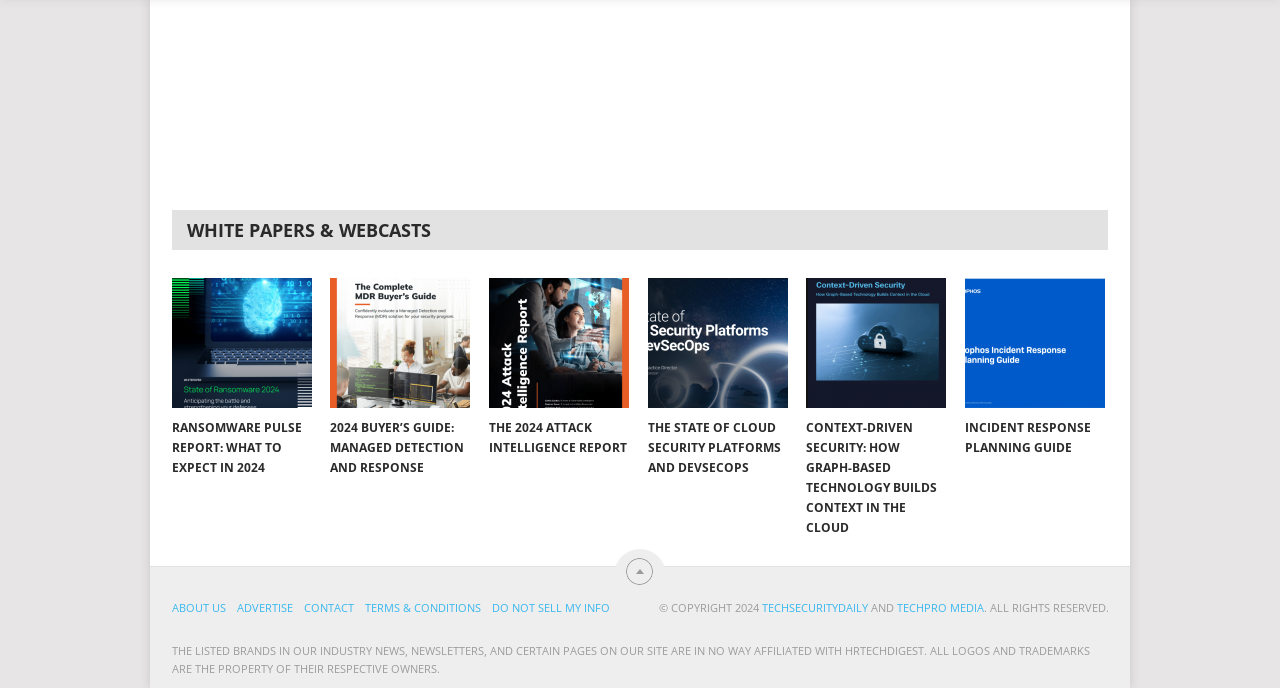Locate the bounding box coordinates of the area where you should click to accomplish the instruction: "Learn about managed detection and response".

[0.258, 0.404, 0.367, 0.593]